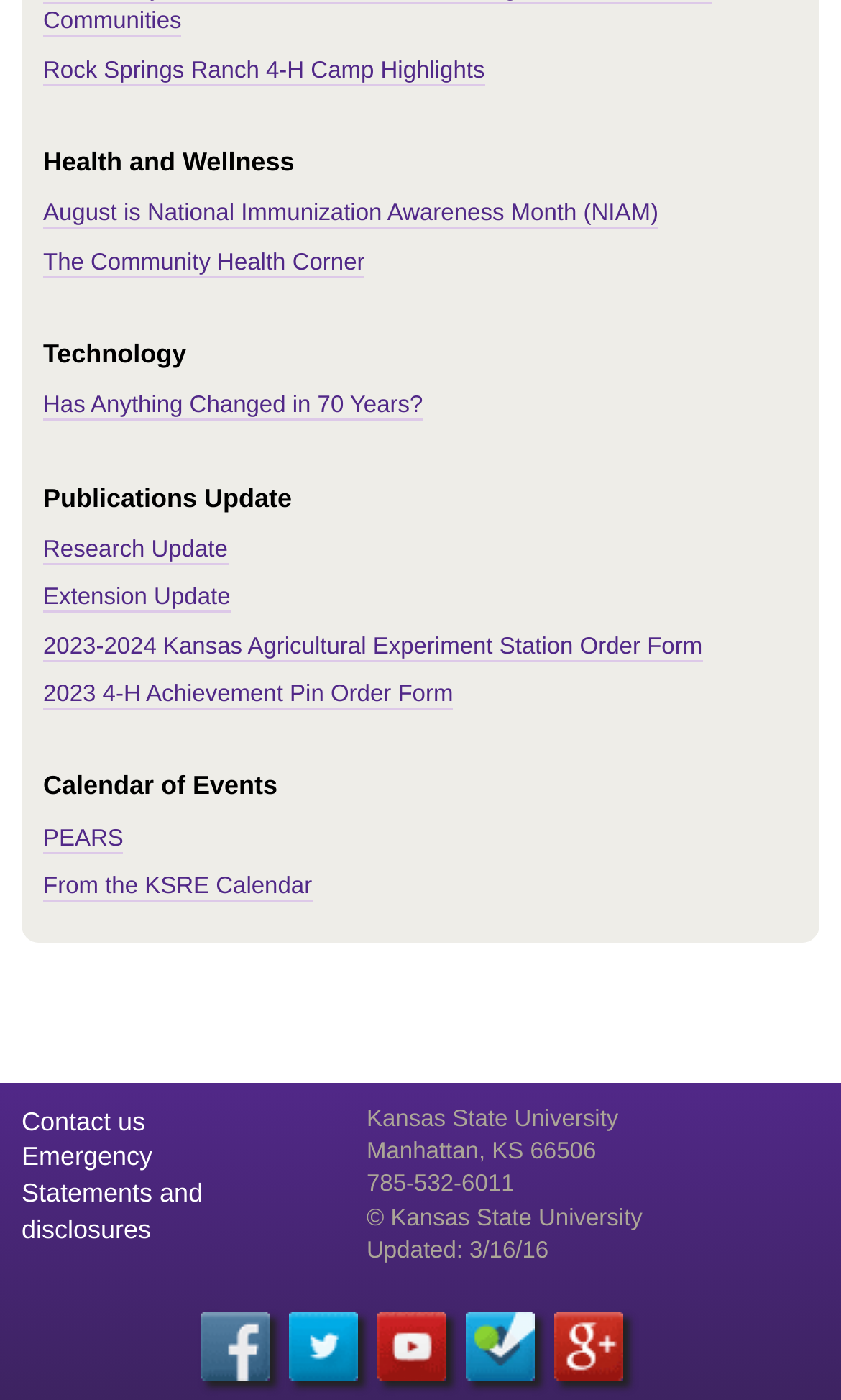Please answer the following question using a single word or phrase: 
What is the last link in the 'Calendar of Events' section?

From the KSRE Calendar